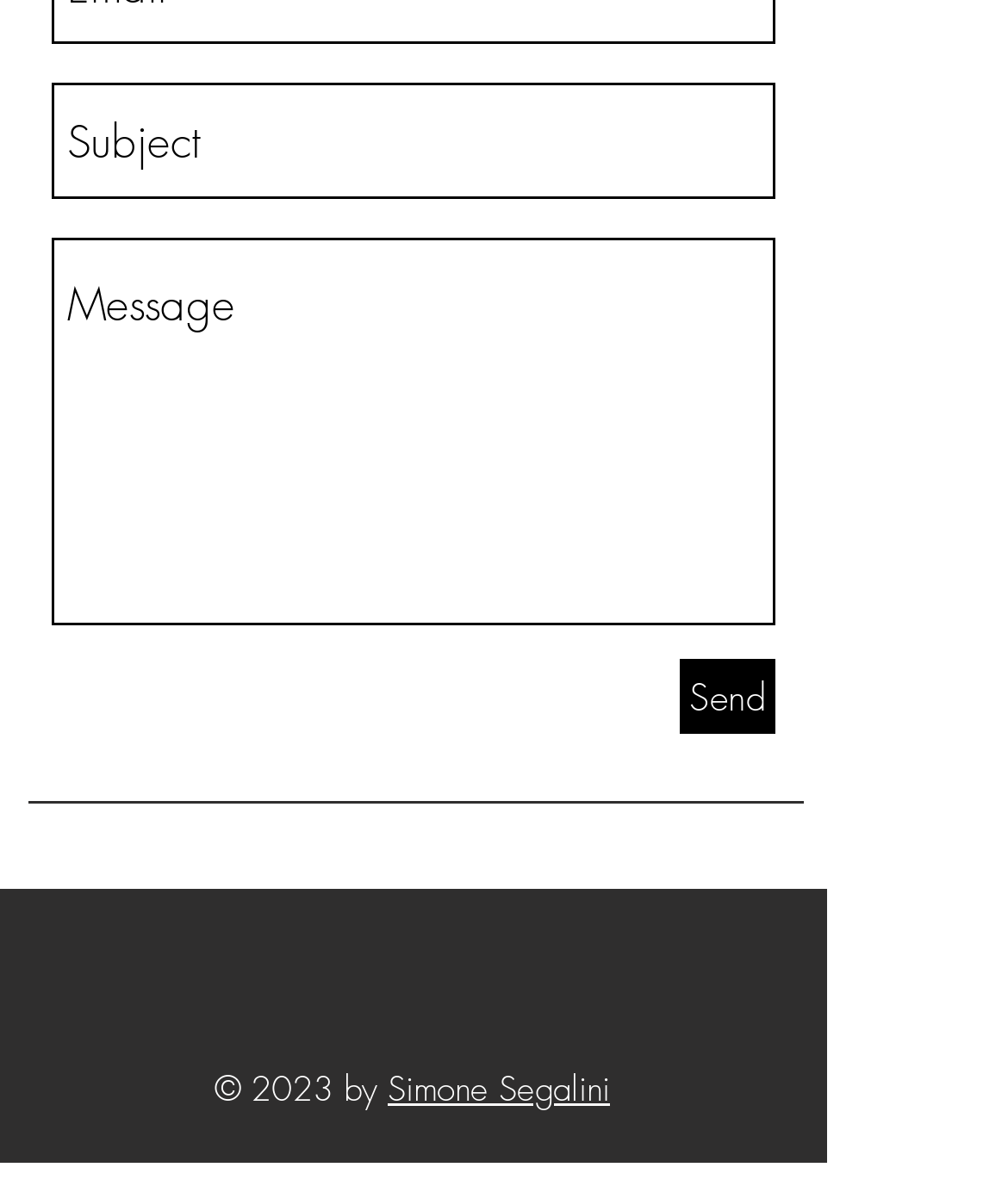Identify the bounding box coordinates for the UI element described as: "Simone Segalini". The coordinates should be provided as four floats between 0 and 1: [left, top, right, bottom].

[0.385, 0.898, 0.605, 0.937]